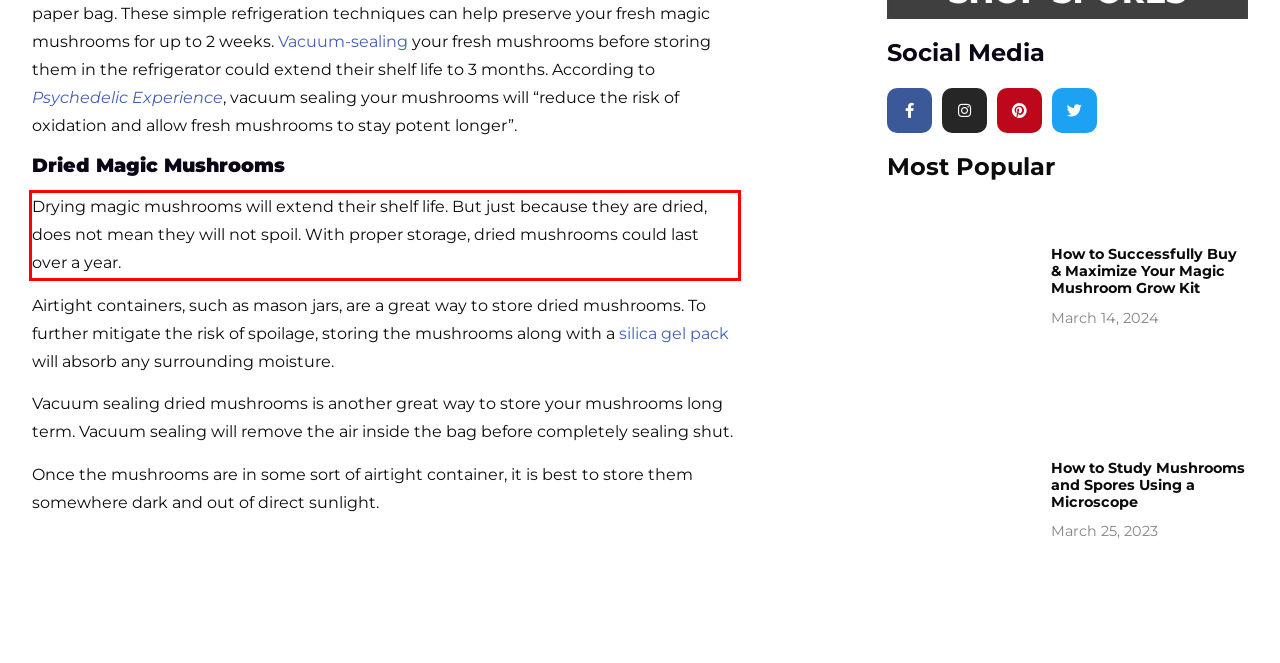Please perform OCR on the text content within the red bounding box that is highlighted in the provided webpage screenshot.

Drying magic mushrooms will extend their shelf life. But just because they are dried, does not mean they will not spoil. With proper storage, dried mushrooms could last over a year.